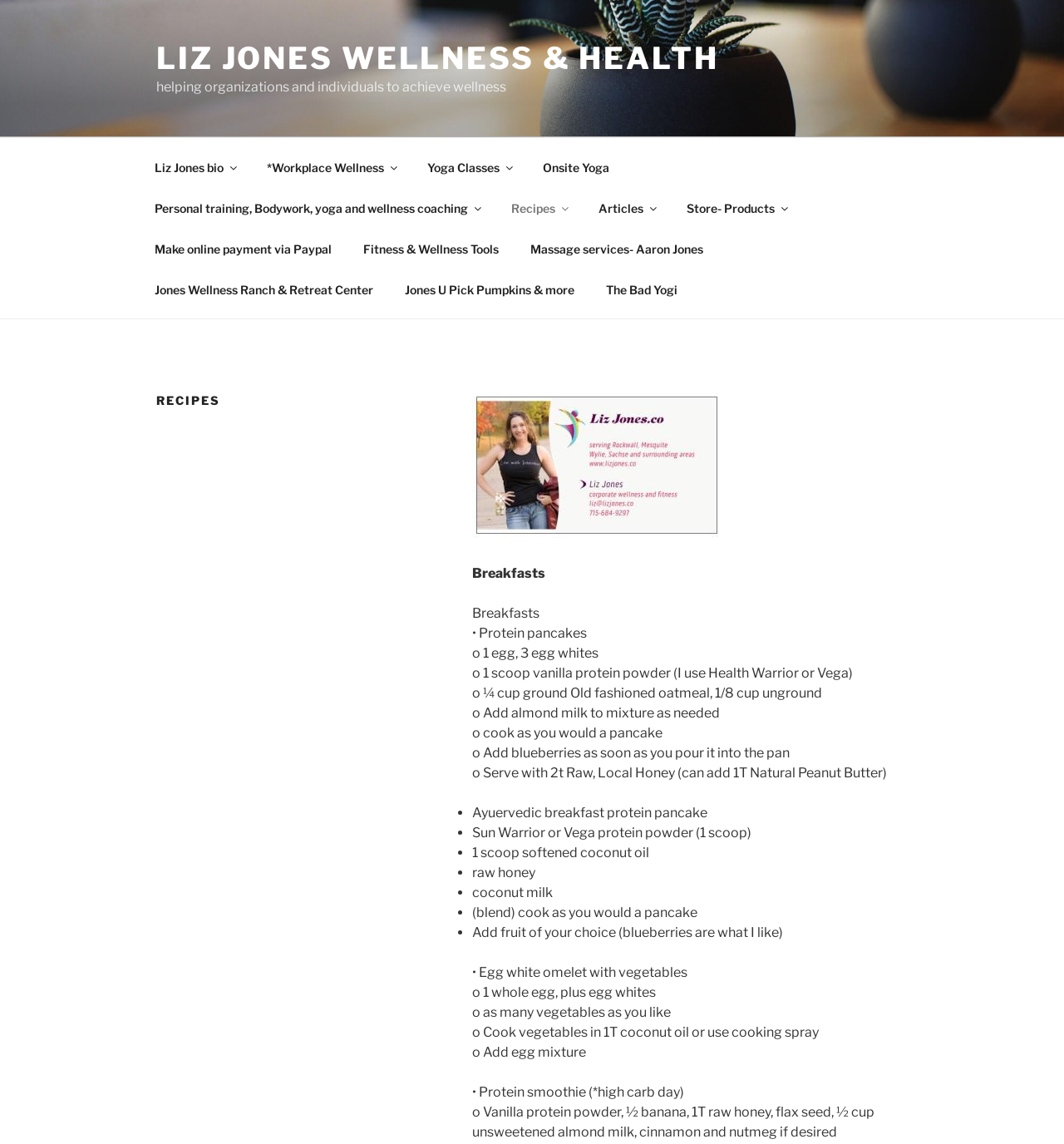Find the bounding box coordinates of the element to click in order to complete this instruction: "Go to HOME page". The bounding box coordinates must be four float numbers between 0 and 1, denoted as [left, top, right, bottom].

None